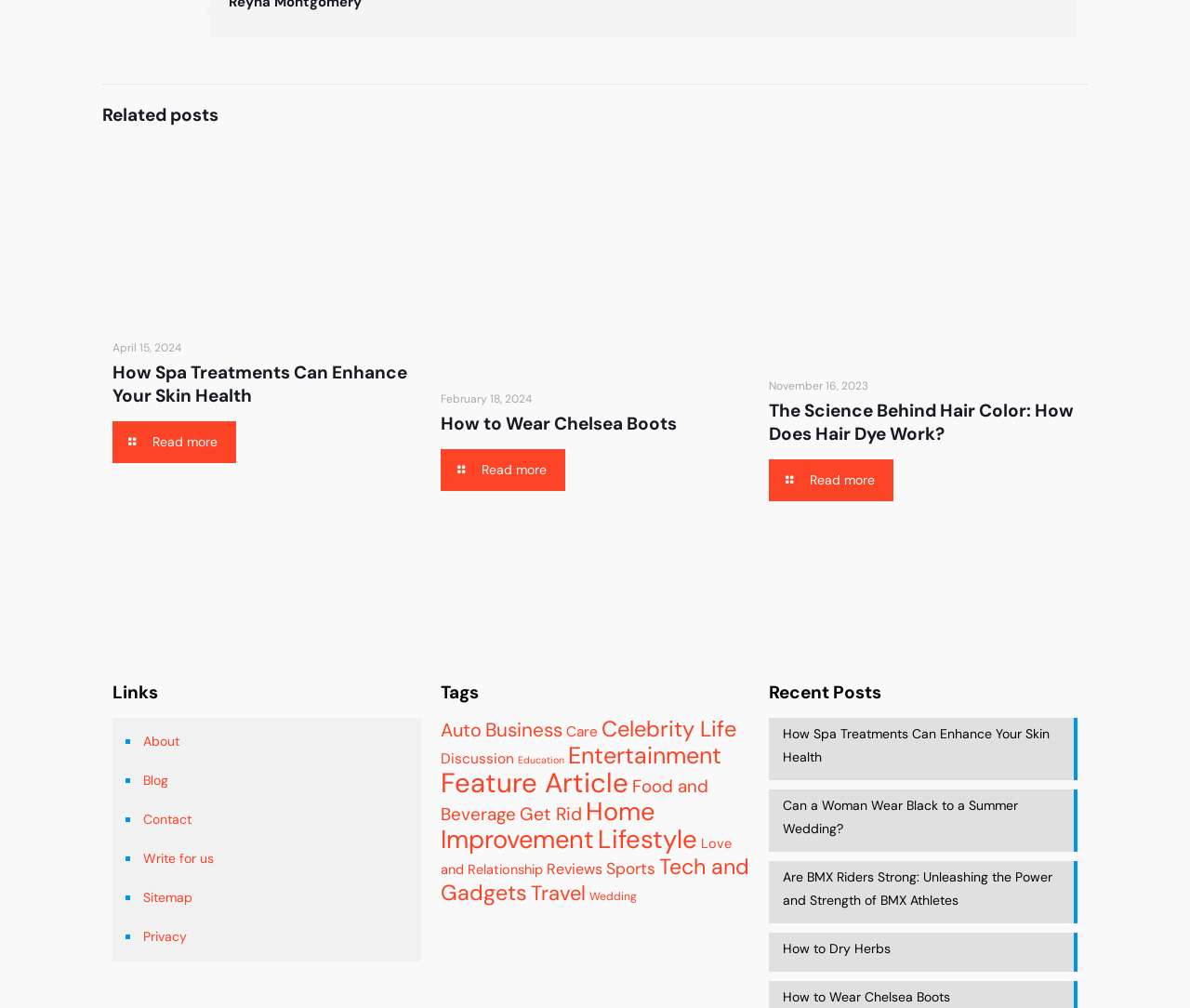Answer the question with a brief word or phrase:
How many tags are listed on the webpage?

24